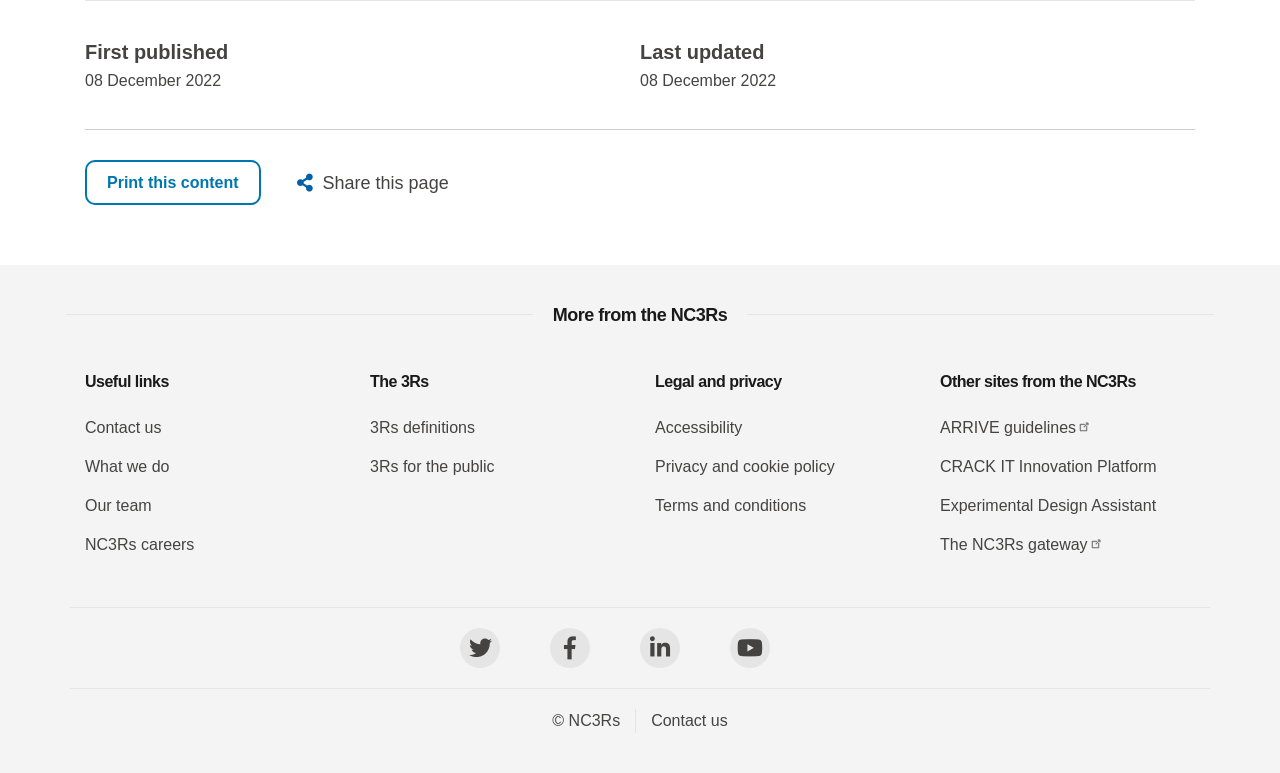Extract the bounding box of the UI element described as: "The NC3Rs gateway(link is external)".

[0.734, 0.693, 0.865, 0.715]